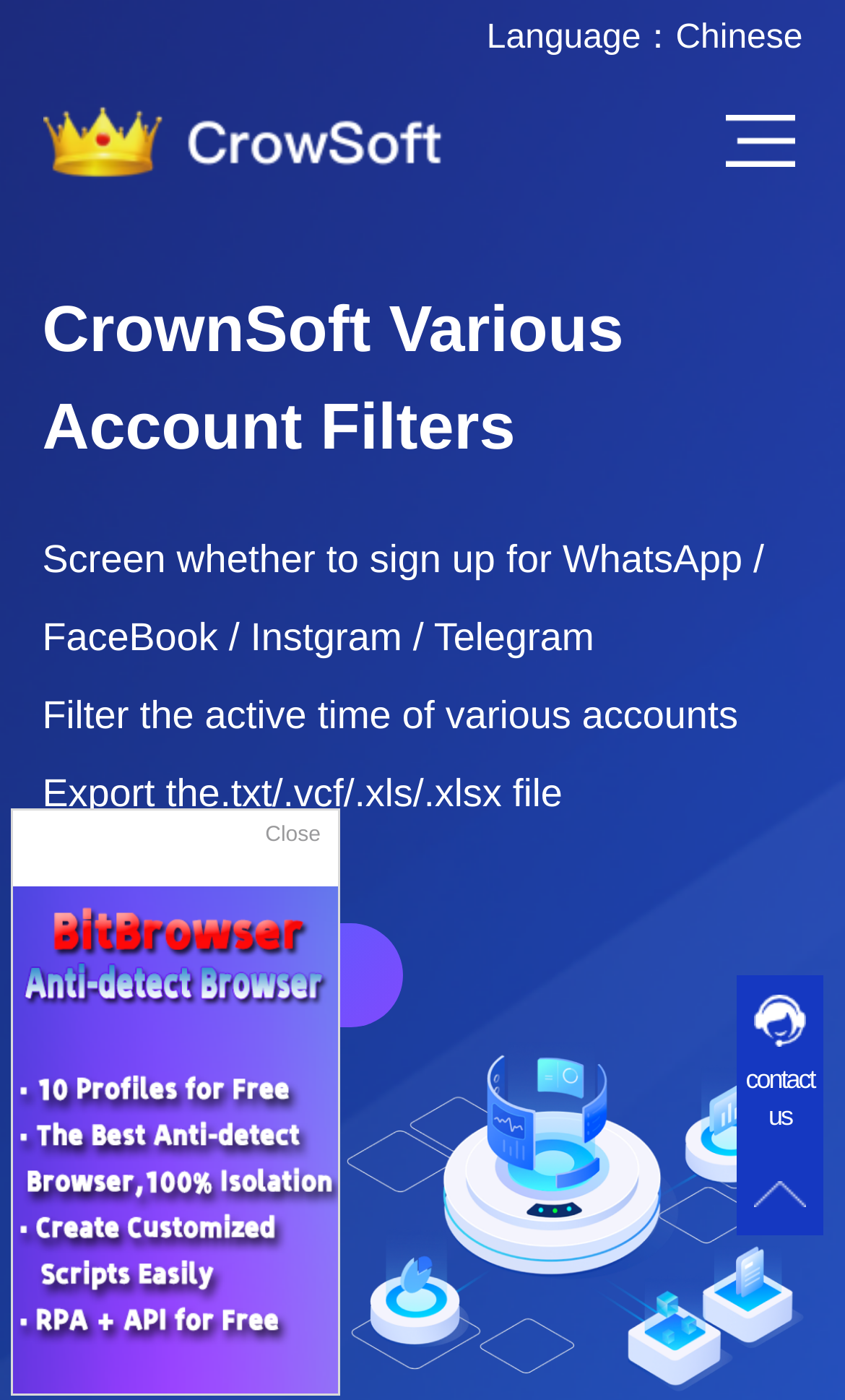Reply to the question with a single word or phrase:
What file formats can be exported?

txt, vcf, xls, xlsx